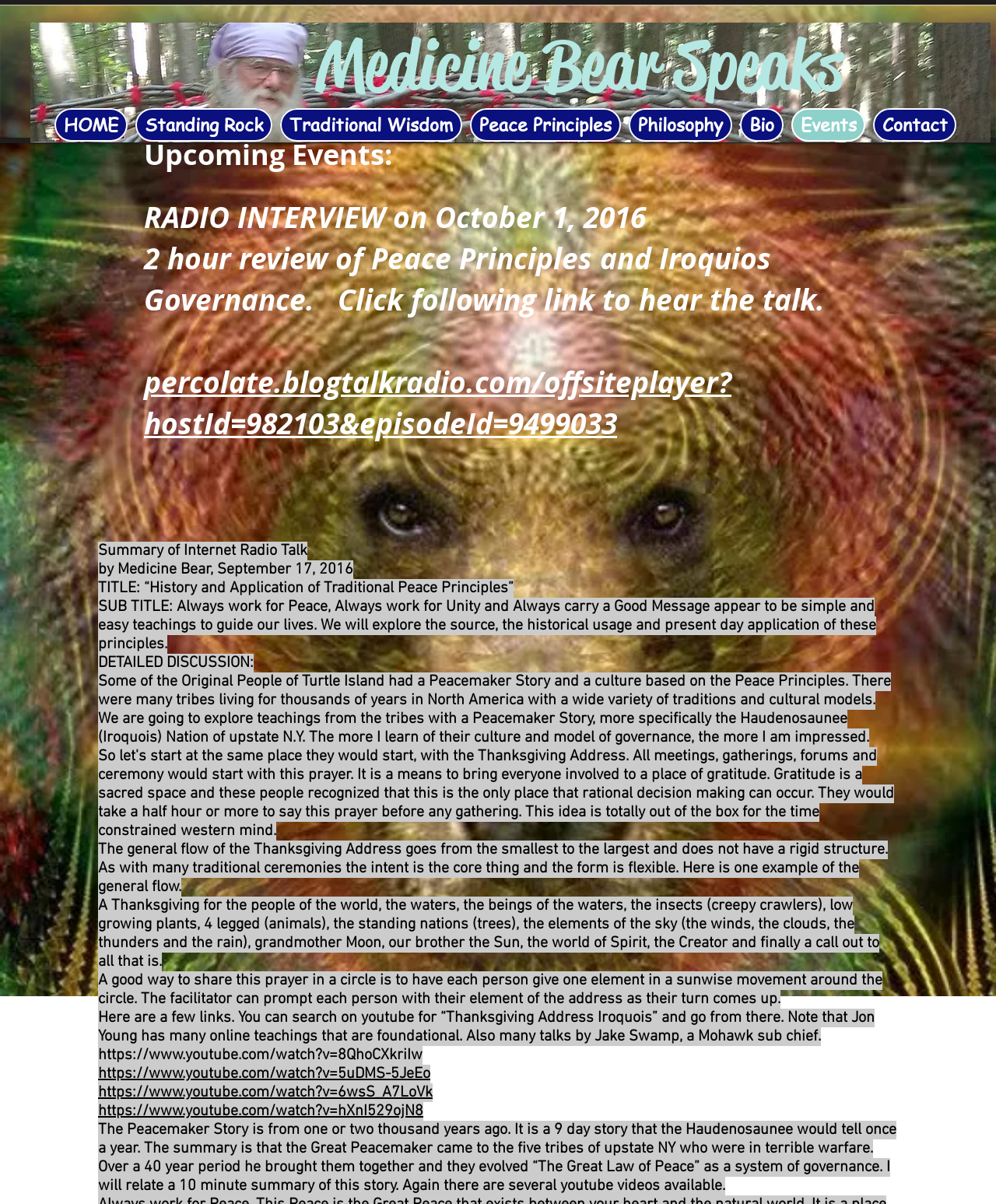What is the purpose of the Thanksgiving Address?
Look at the screenshot and give a one-word or phrase answer.

To give thanks